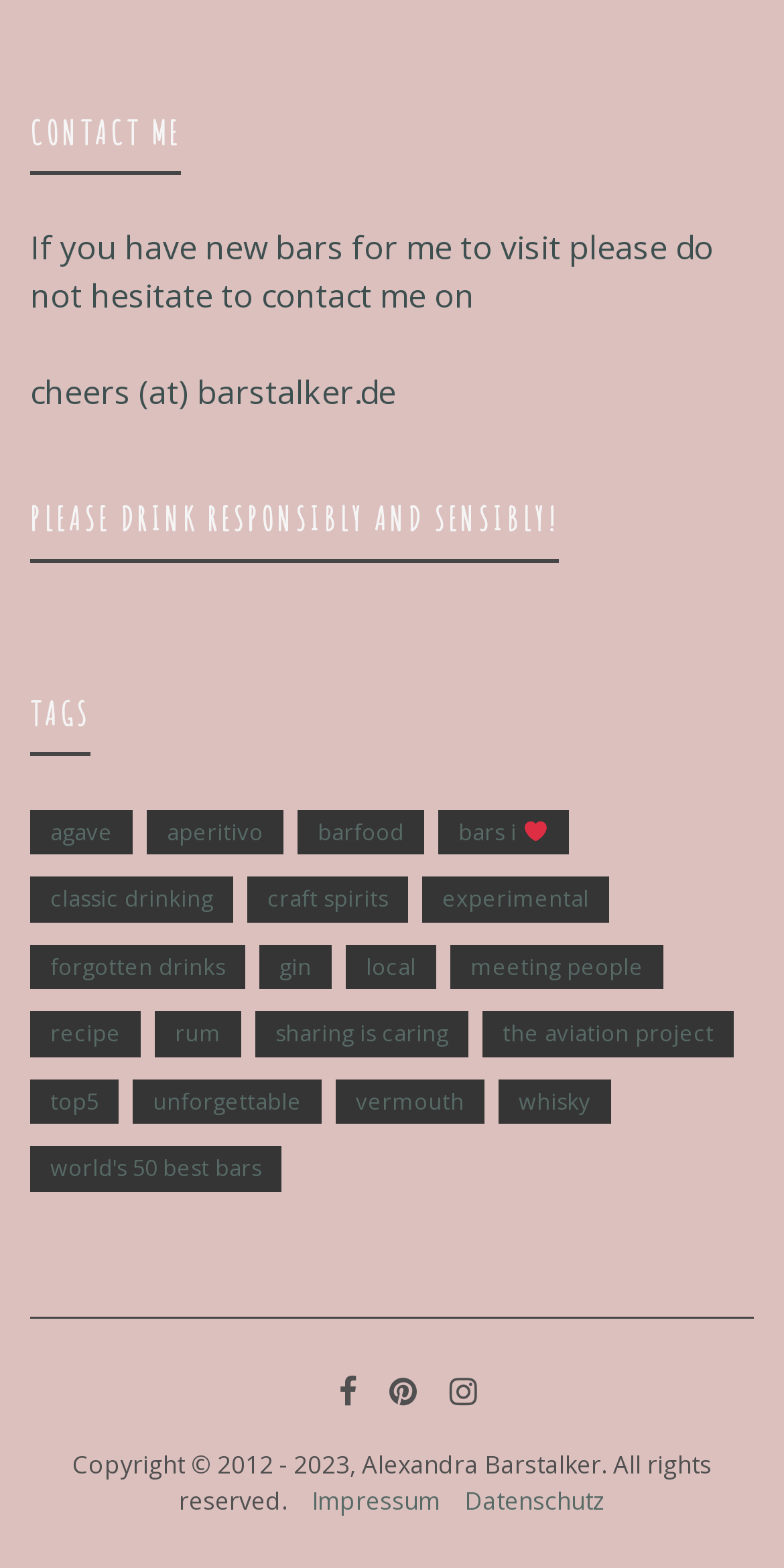What is the warning message on the webpage?
Refer to the image and provide a thorough answer to the question.

I found the warning message by looking at the heading element with the text 'PLEASE DRINK RESPONSIBLY AND SENSIBLY!' which is located below the 'CONTACT ME' section.